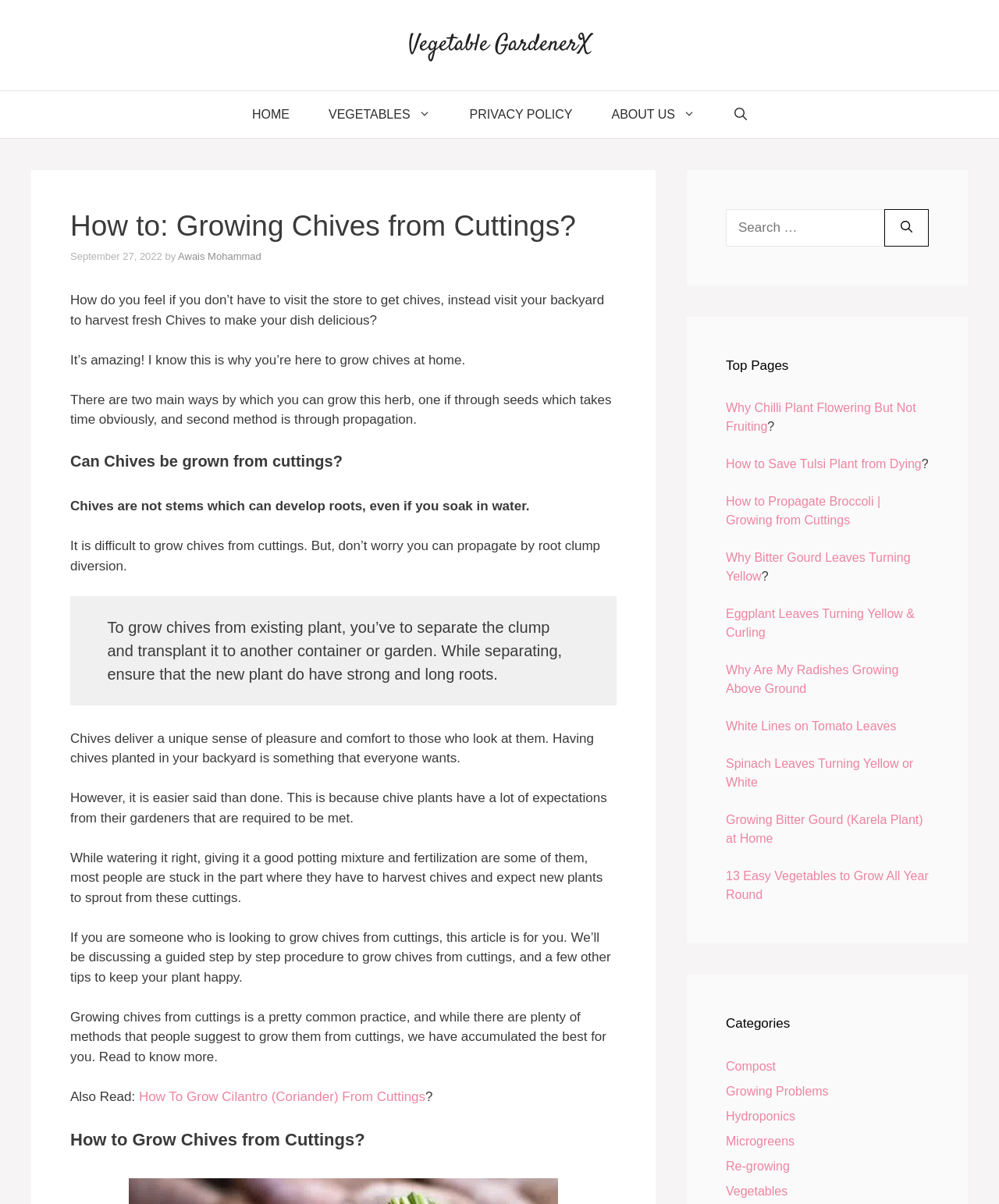Construct a comprehensive caption that outlines the webpage's structure and content.

This webpage is about growing chives from cuttings, specifically providing a step-by-step guide on how to do so. At the top, there is a banner with the site's name, "Vegetable GardenerX", and a navigation menu with links to "HOME", "VEGETABLES", "PRIVACY POLICY", "ABOUT US", and a search bar.

Below the navigation menu, there is a heading that reads "How to: Growing Chives from Cuttings?" followed by a brief introduction to the topic. The introduction explains the benefits of growing chives at home and the challenges of doing so from cuttings.

The main content of the webpage is divided into several paragraphs that provide detailed information on how to grow chives from cuttings. The text is accompanied by no images. The paragraphs are separated by a small gap, making it easy to read.

On the right side of the webpage, there is a complementary section that contains a search bar and a list of top pages, including links to other articles on the site, such as "Why Chilli Plant Flowering But Not Fruiting" and "How to Propagate Broccoli | Growing from Cuttings". Below the top pages, there is a list of categories, including "Compost", "Growing Problems", and "Vegetables".

Overall, the webpage is focused on providing informative content on growing chives from cuttings, with a clean and simple layout that makes it easy to navigate and read.